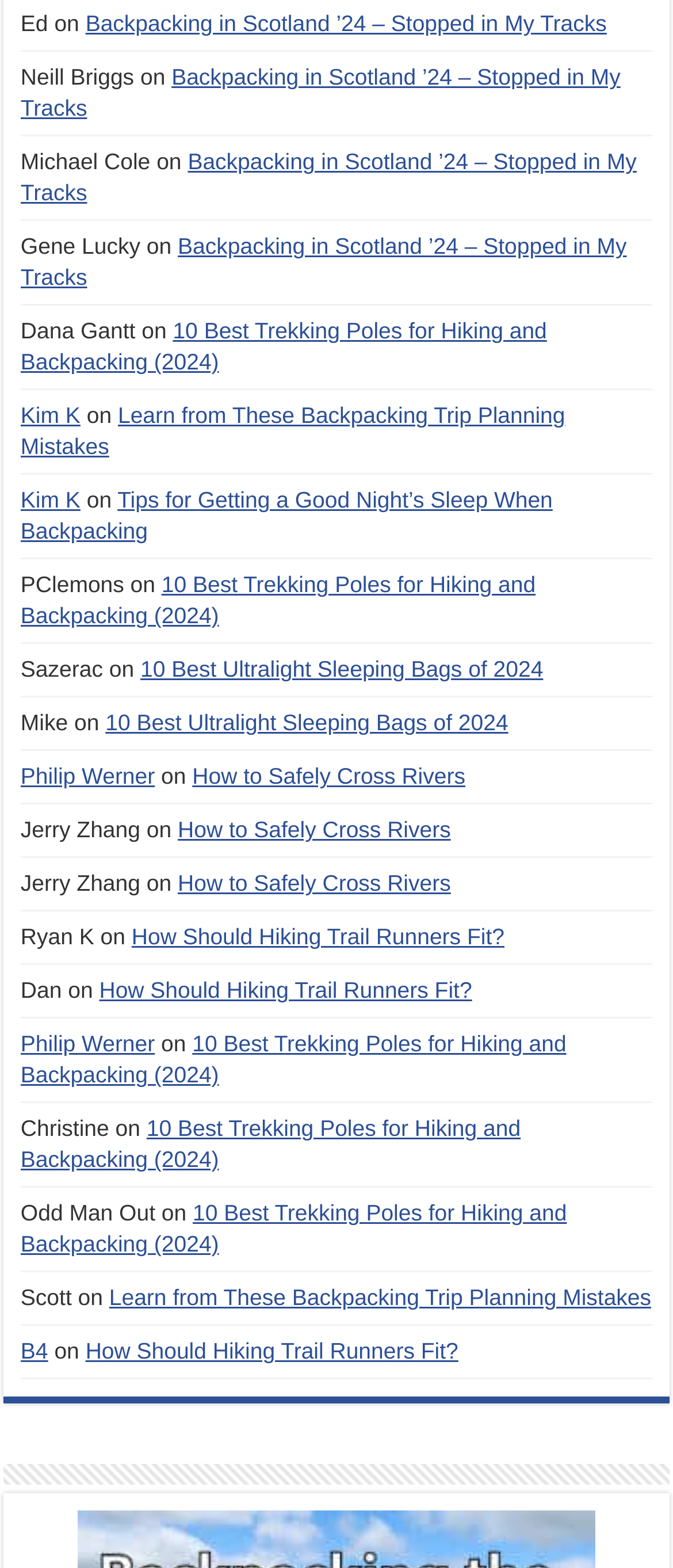Indicate the bounding box coordinates of the clickable region to achieve the following instruction: "Check out '10 Best Ultralight Sleeping Bags of 2024'."

[0.209, 0.419, 0.807, 0.435]